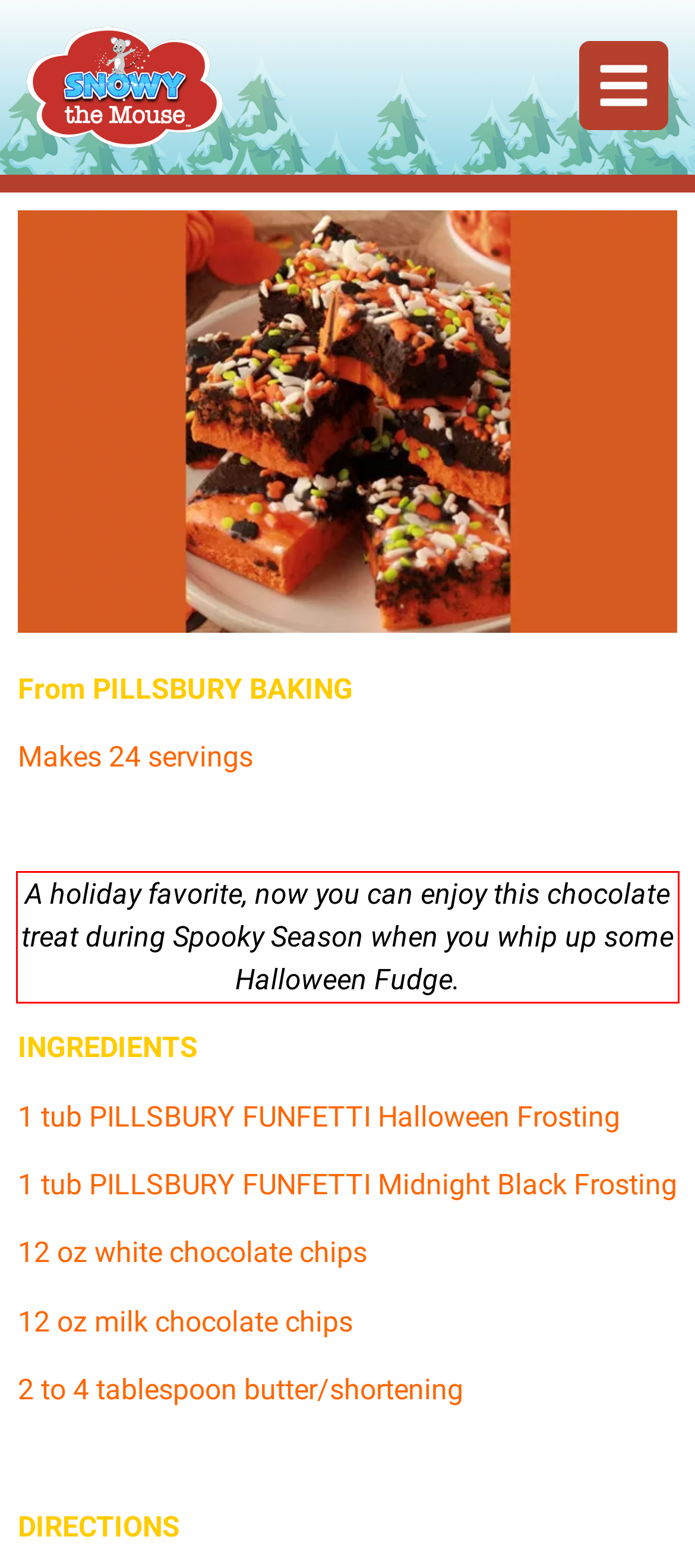Examine the webpage screenshot and use OCR to obtain the text inside the red bounding box.

A holiday favorite, now you can enjoy this chocolate treat during Spooky Season when you whip up some Halloween Fudge.